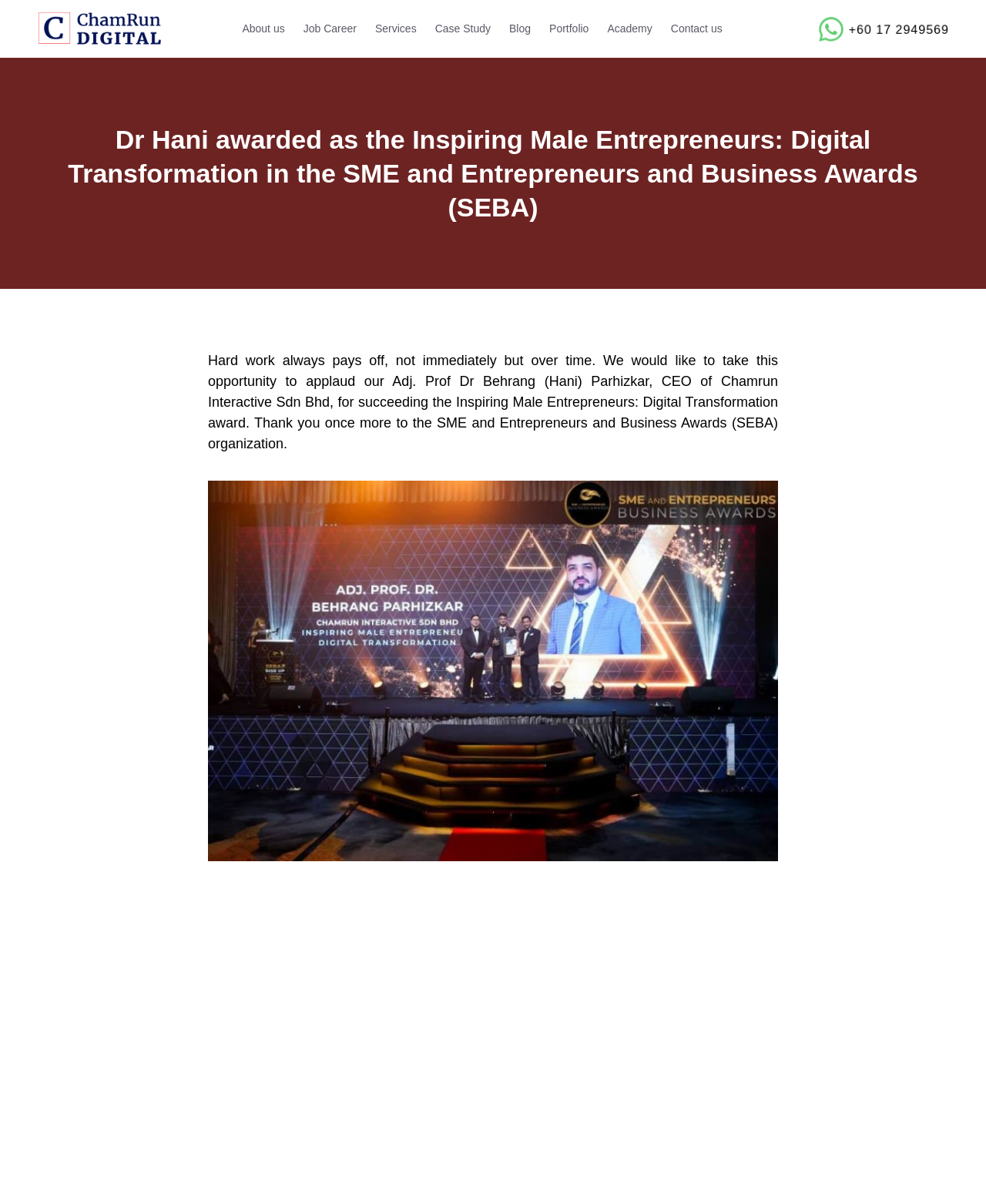Carefully examine the image and provide an in-depth answer to the question: What is the name of the CEO of Chamrun Interactive?

I found the answer by reading the text that says 'We would like to take this opportunity to applaud our Adj. Prof Dr Behrang (Hani) Parhizkar, CEO of Chamrun Interactive Sdn Bhd...' which is located in the main content area of the webpage.